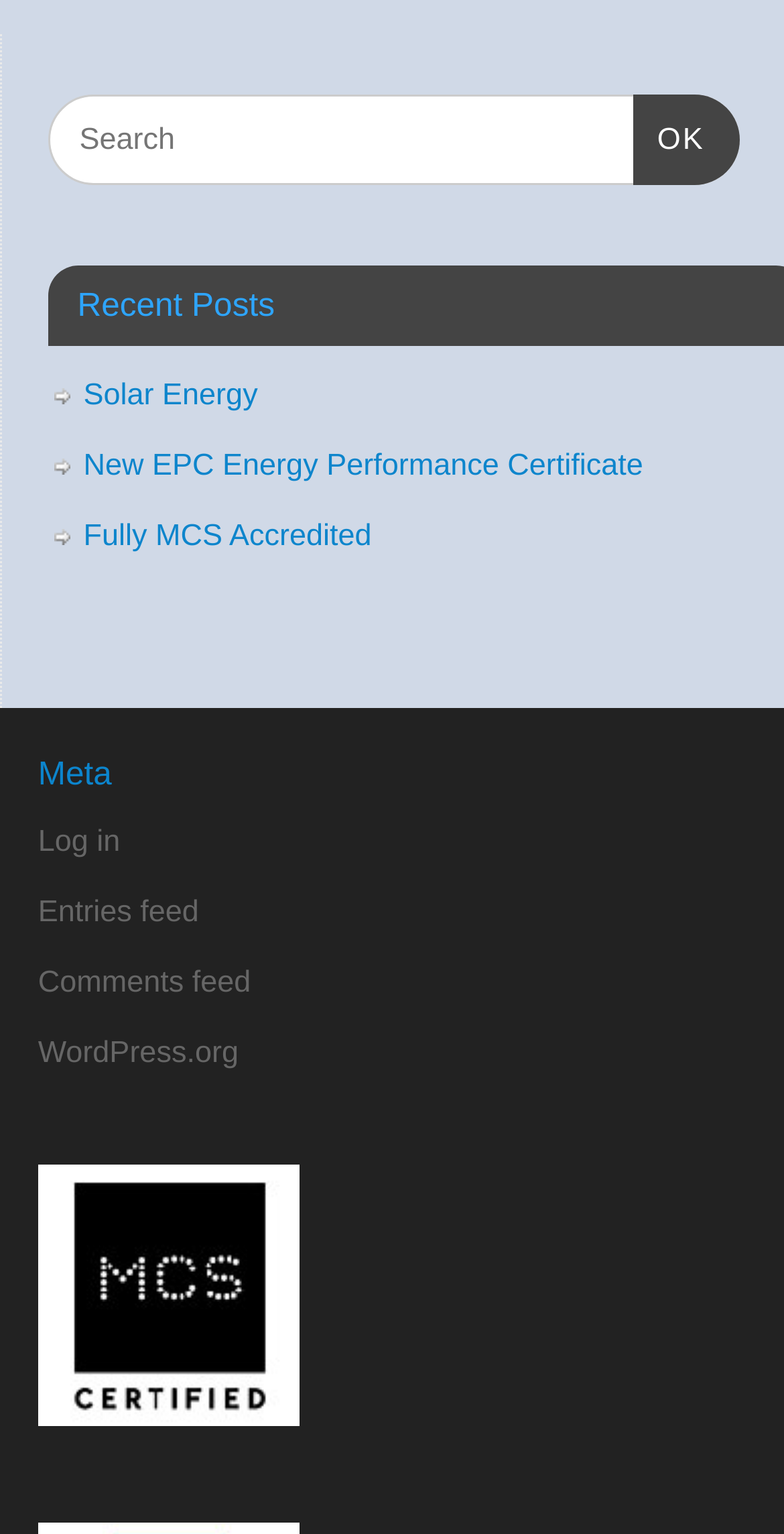How many links are there in the top section?
Could you please answer the question thoroughly and with as much detail as possible?

There are three links in the top section of the webpage, namely 'Solar Energy', 'New EPC Energy Performance Certificate', and 'Fully MCS Accredited', which are arranged vertically.